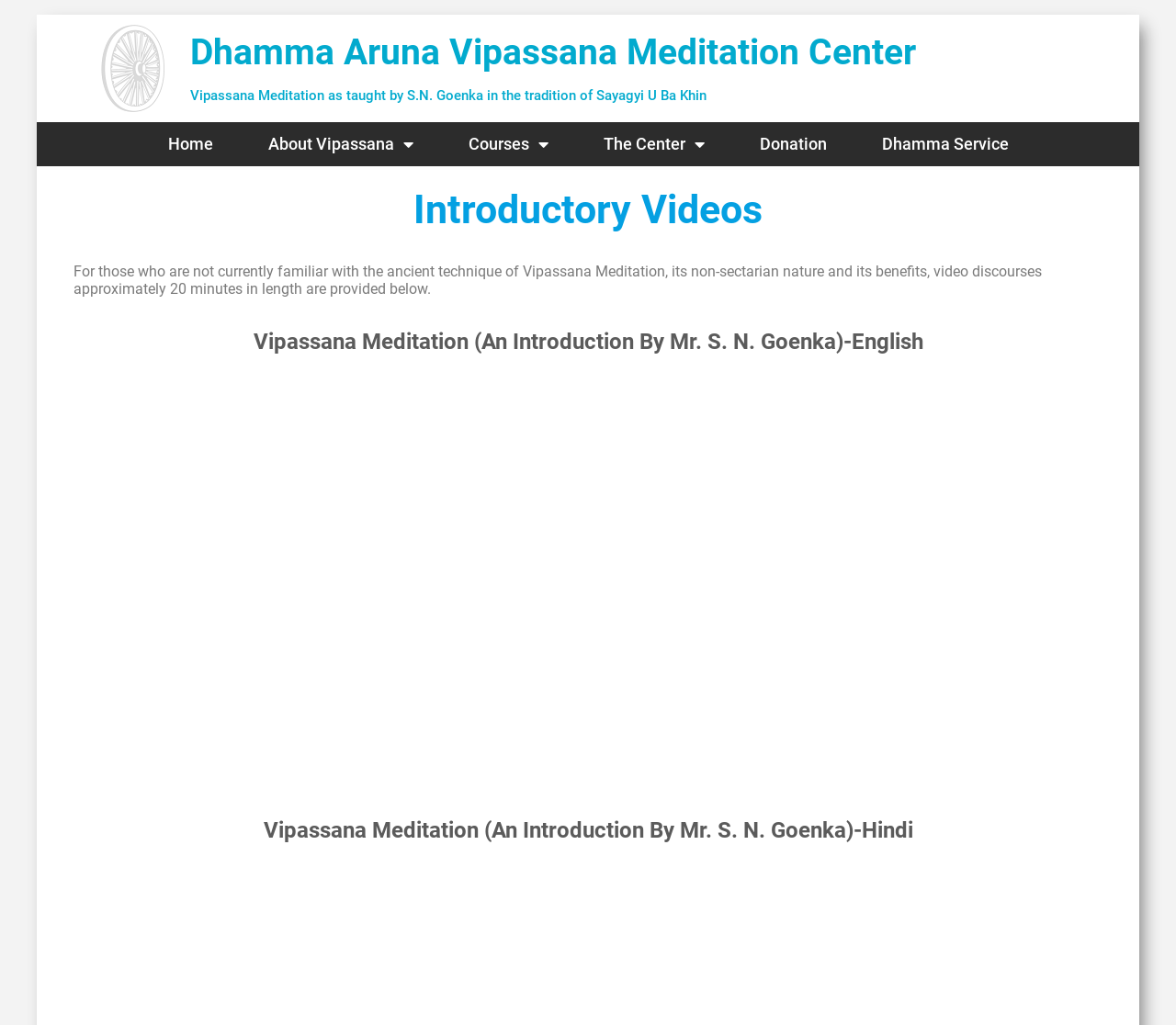Provide a short, one-word or phrase answer to the question below:
What is the length of the video discourses?

20 minutes